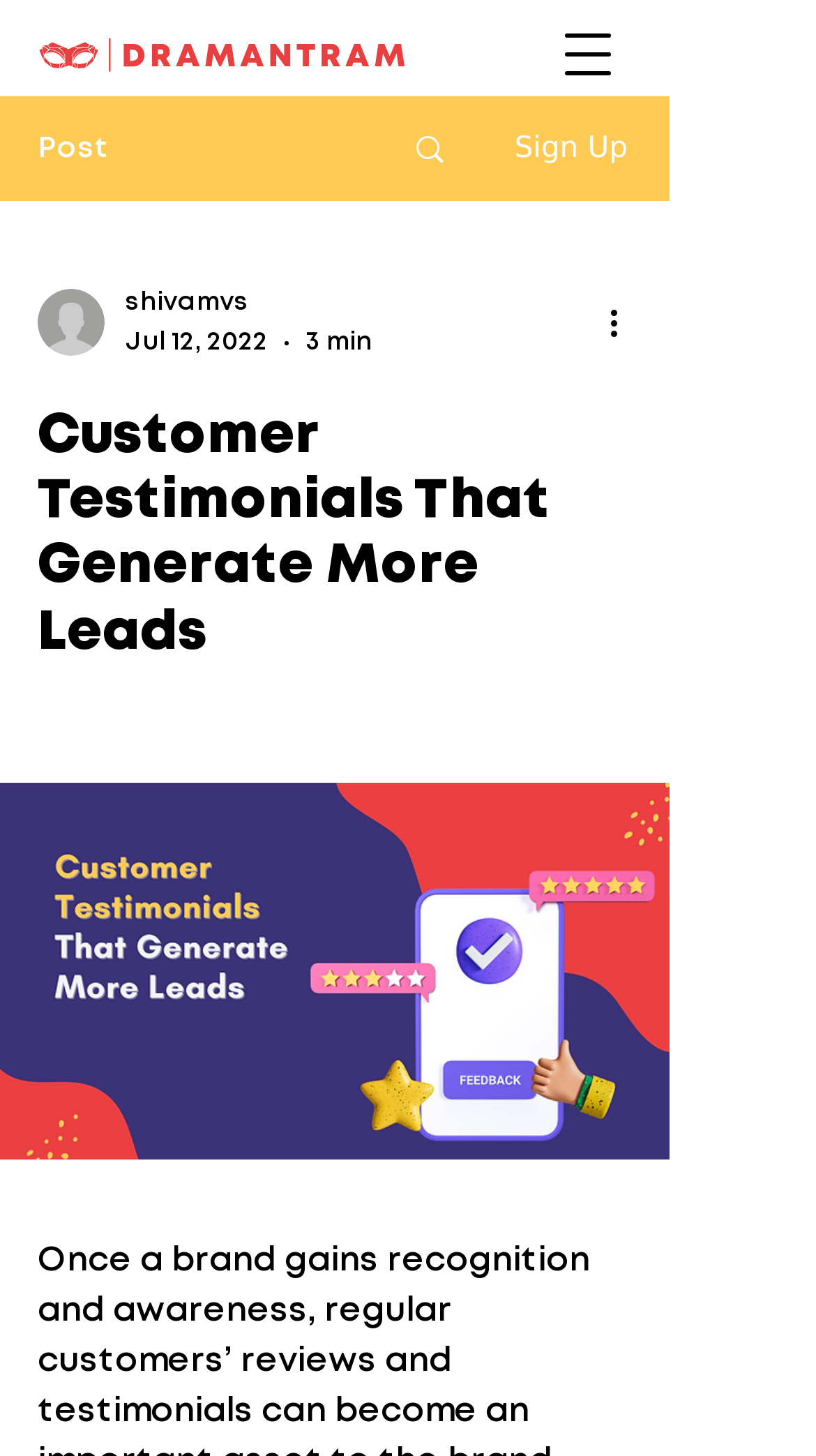Utilize the information from the image to answer the question in detail:
What is the author of the latest article?

I found the author's name by looking at the generic text element that says 'shivamvs' which is located below the writer's picture and above the date 'Jul 12, 2022'.